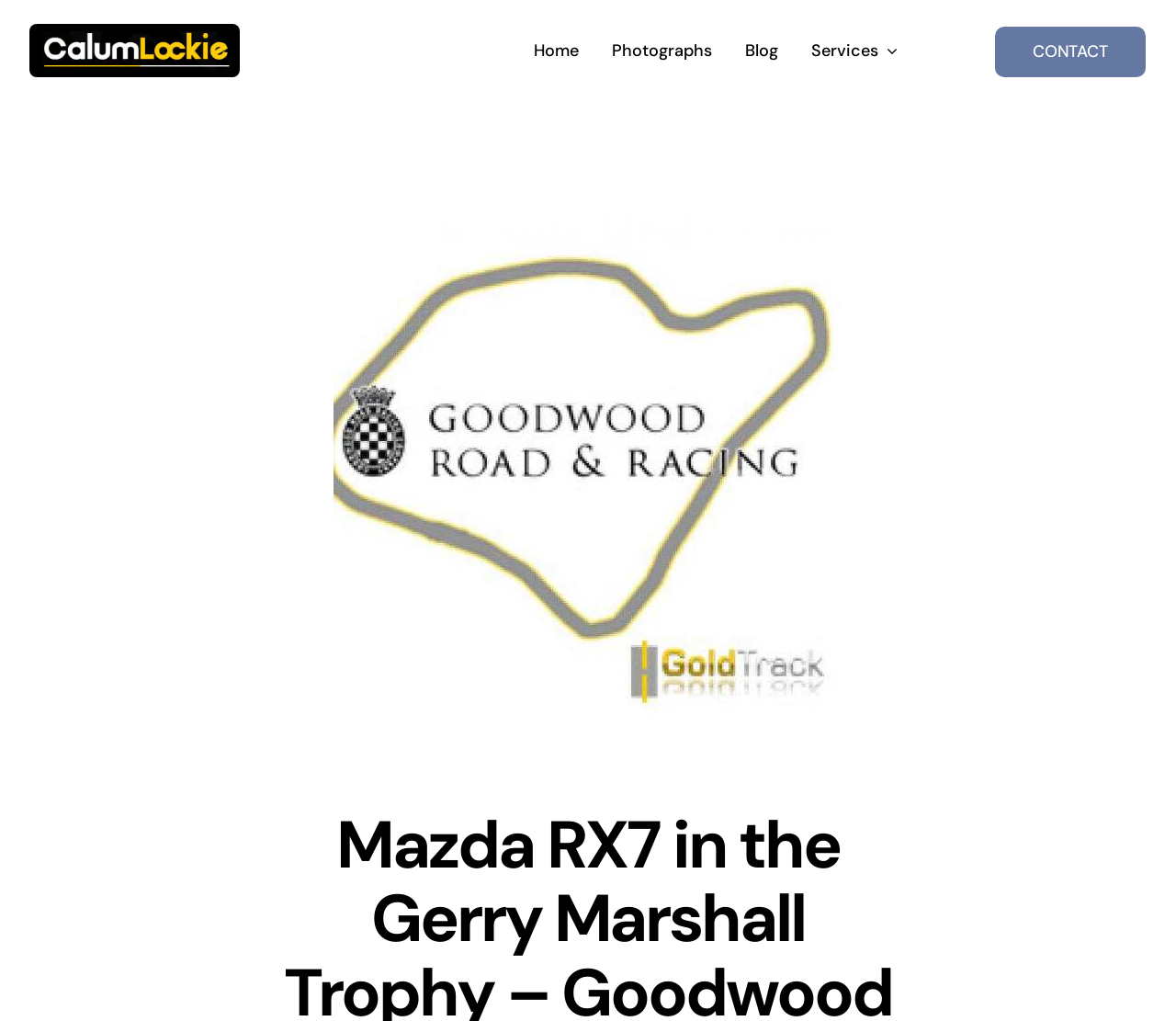Using floating point numbers between 0 and 1, provide the bounding box coordinates in the format (top-left x, top-left y, bottom-right x, bottom-right y). Locate the UI element described here: Photographs

[0.516, 0.031, 0.61, 0.07]